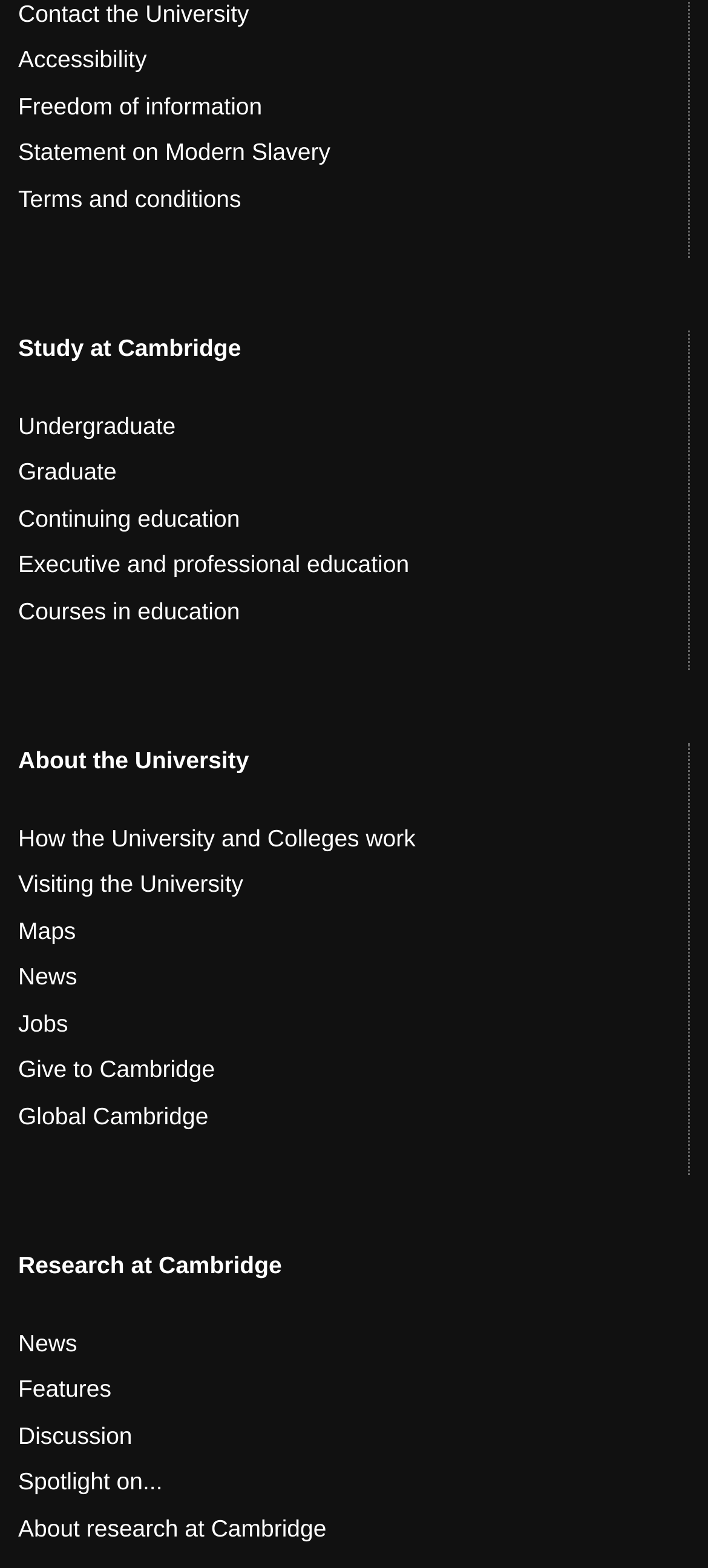Please answer the following question using a single word or phrase: How many links are available under 'Study at Cambridge'?

4